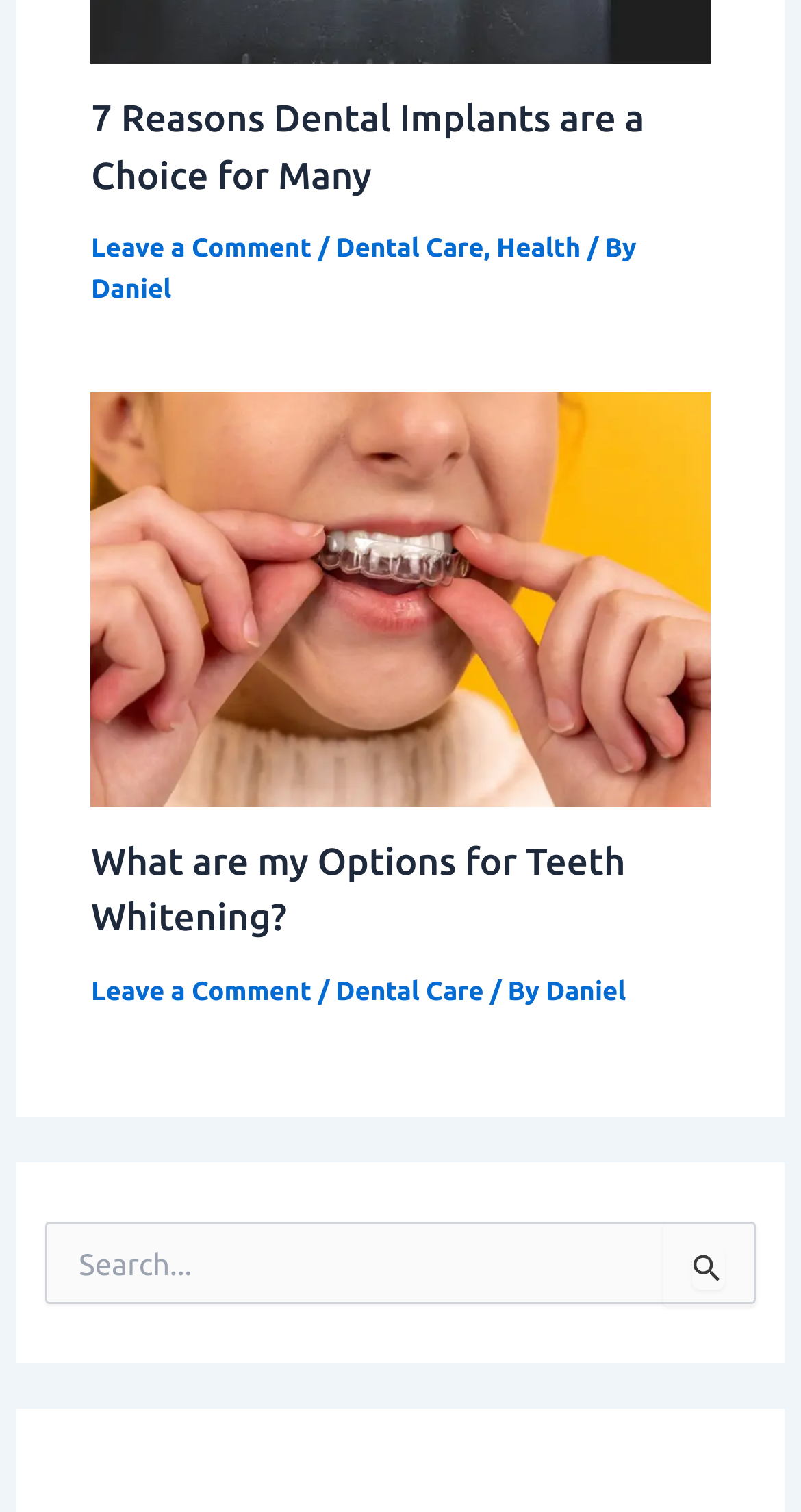Determine the bounding box coordinates for the clickable element required to fulfill the instruction: "Search for something". Provide the coordinates as four float numbers between 0 and 1, i.e., [left, top, right, bottom].

[0.058, 0.808, 0.942, 0.863]